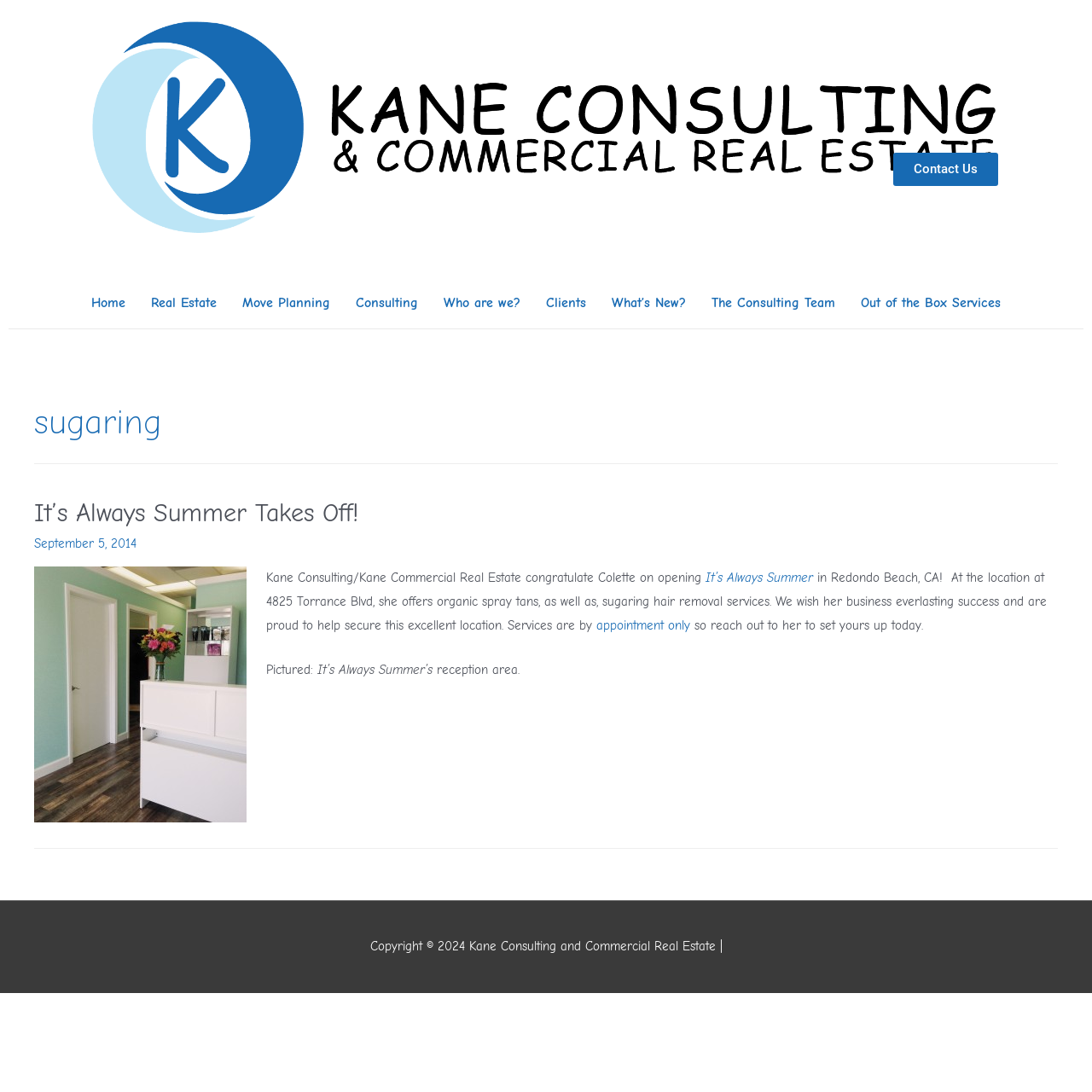Could you locate the bounding box coordinates for the section that should be clicked to accomplish this task: "Read about Move Planning".

[0.21, 0.259, 0.314, 0.295]